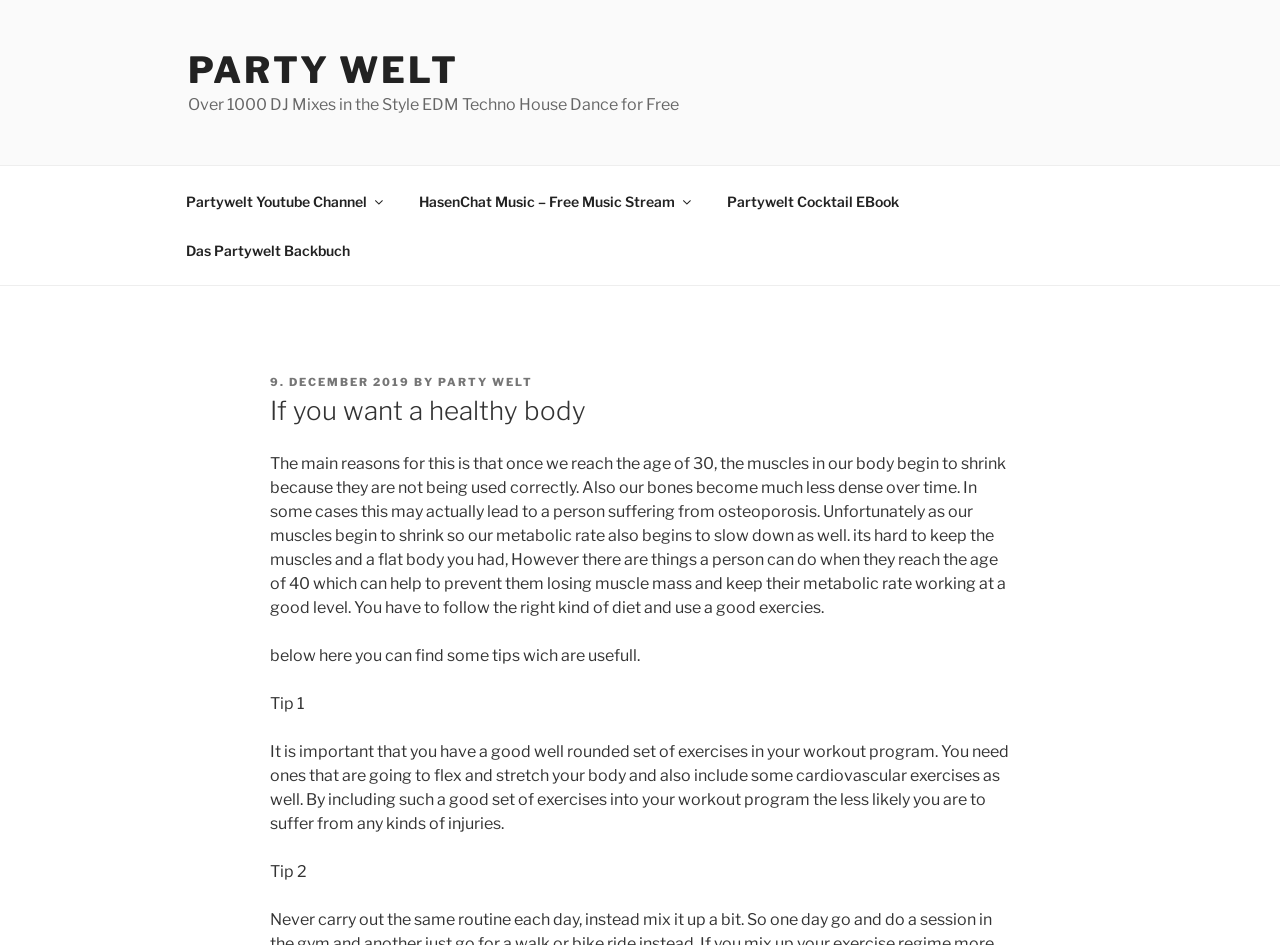Bounding box coordinates should be in the format (top-left x, top-left y, bottom-right x, bottom-right y) and all values should be floating point numbers between 0 and 1. Determine the bounding box coordinate for the UI element described as: Party Welt

[0.342, 0.397, 0.416, 0.412]